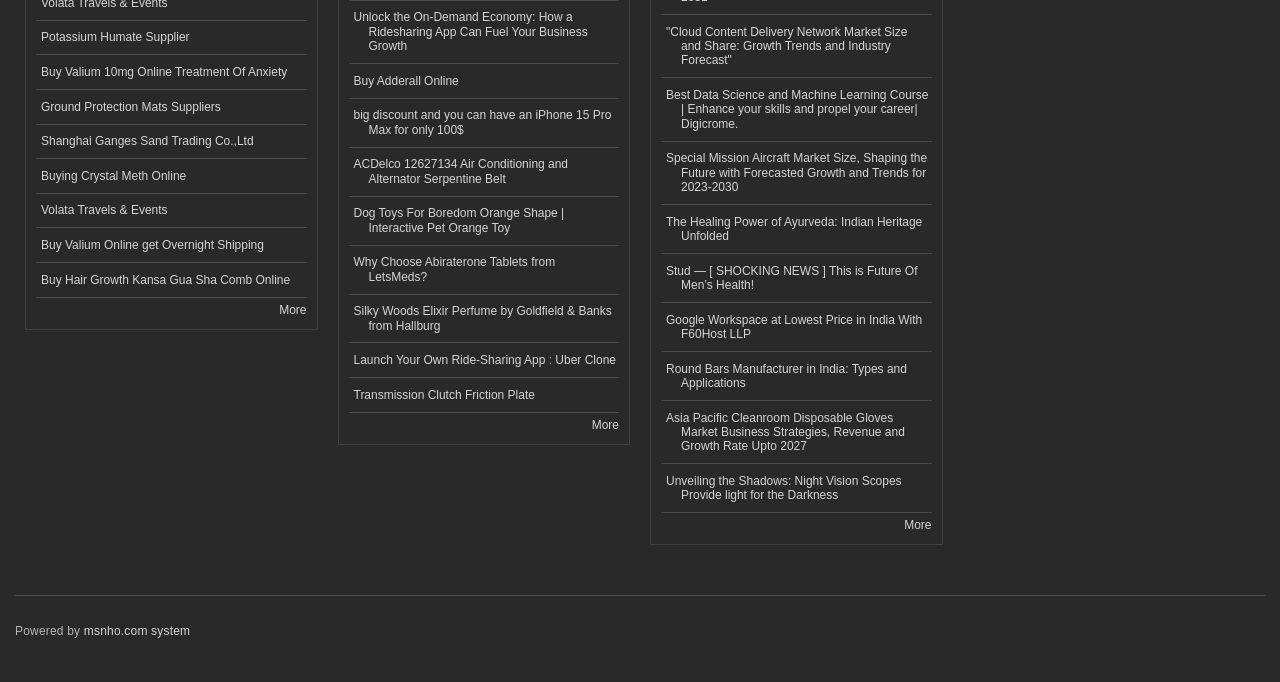Give a short answer to this question using one word or a phrase:
How many 'More' links are on the webpage?

3